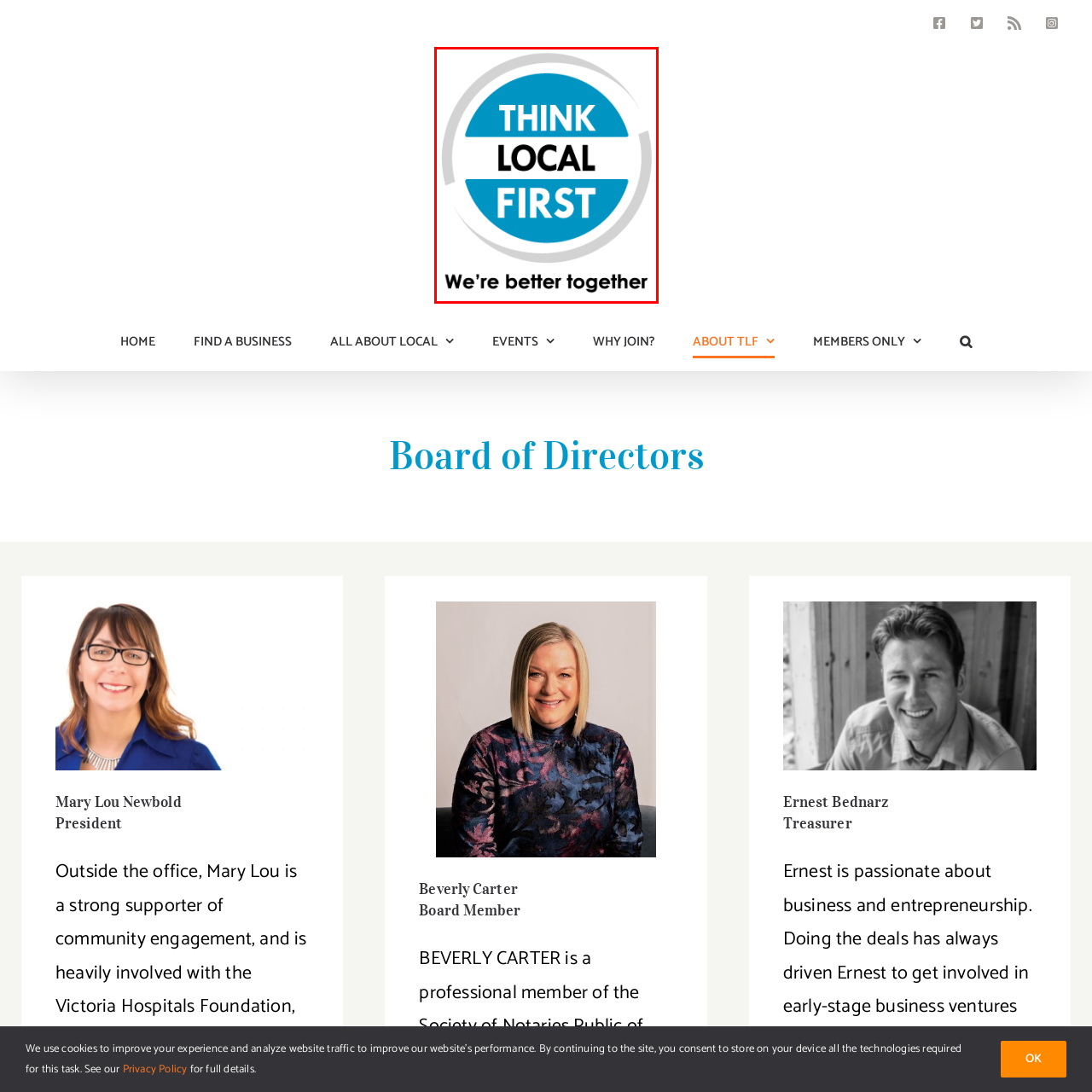Give a thorough and detailed explanation of the image enclosed by the red border.

The image features the logo of the "Think Local First Society," which emphasizes the importance of supporting local businesses and fostering community connections. The logo is designed with a circular format, where the phrase "THINK LOCAL FIRST" is prominently displayed in bold, contrasting font—white text on a blue background. Below this, the slogan "We're better together" is presented in a smaller, black font, reinforcing the message of unity and collective strength within the local community. This image serves as a visual representation of the organization's mission to encourage consumers to prioritize local businesses for the benefit of the community and economy.